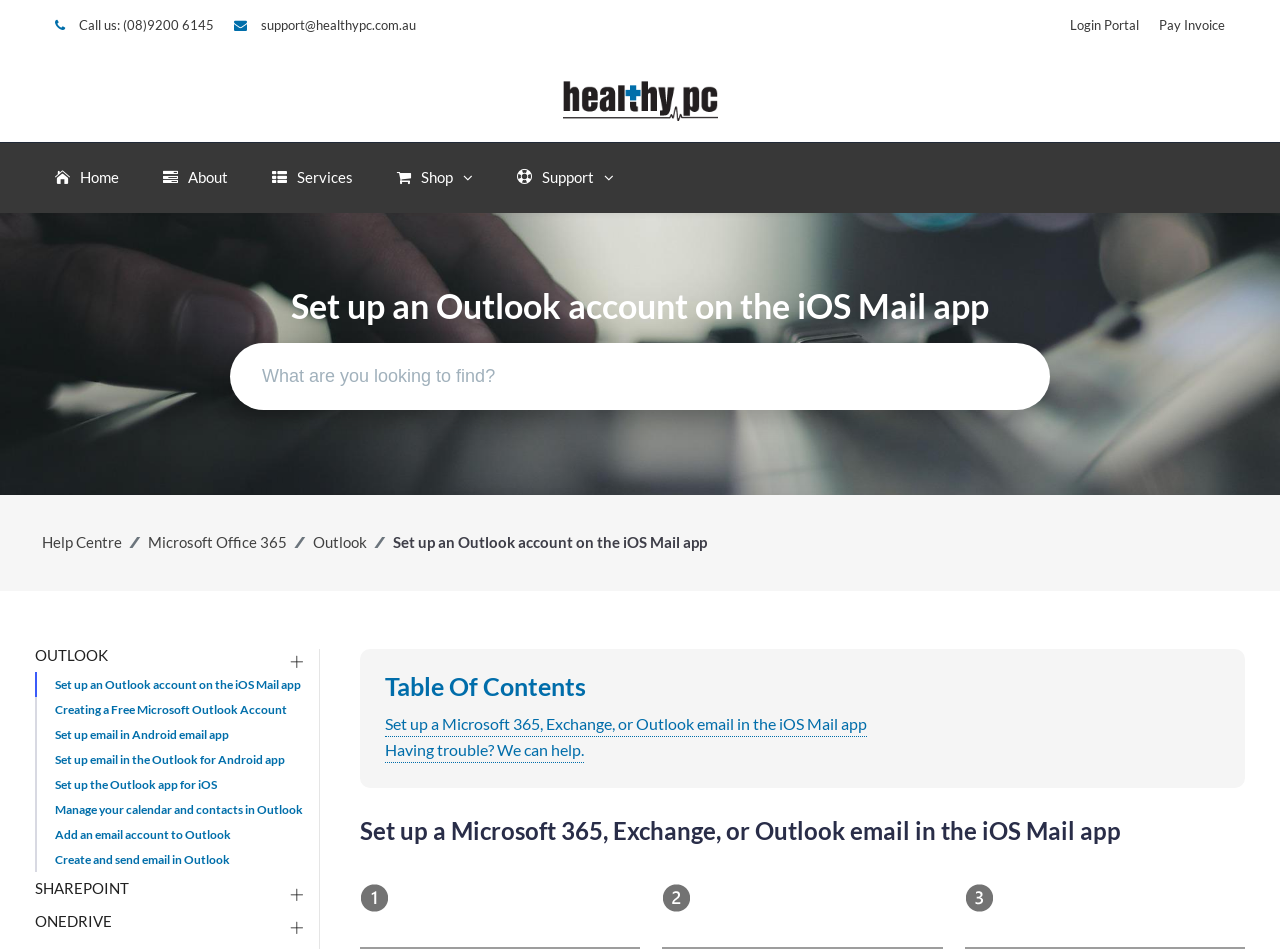Please use the details from the image to answer the following question comprehensively:
What is the purpose of the search box?

I found the purpose of the search box by looking at its label, which says 'What are you looking to find?' and it is a textbox, which suggests that it is used to search for something on the webpage.